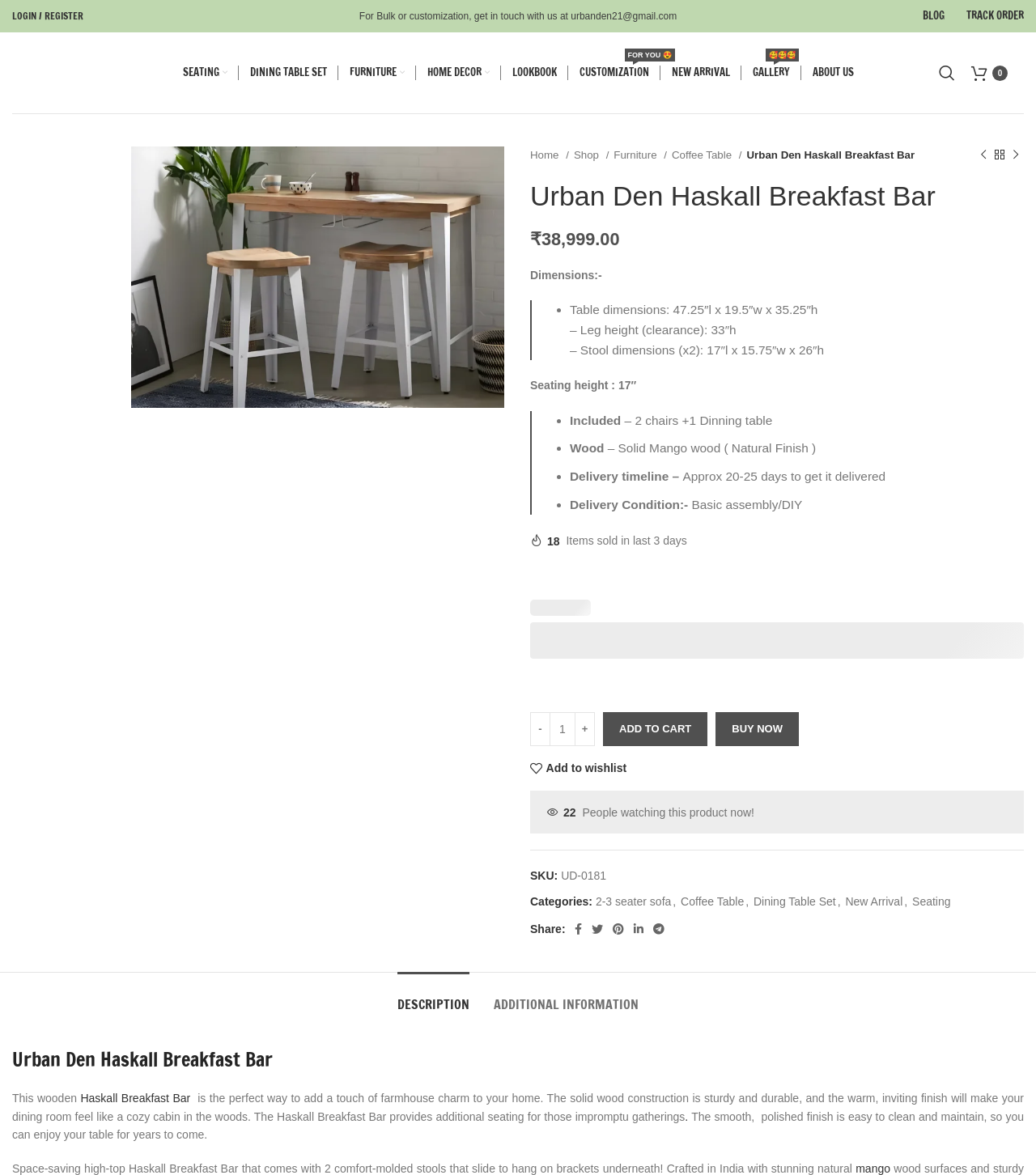Identify the main title of the webpage and generate its text content.

Urban Den Haskall Breakfast Bar